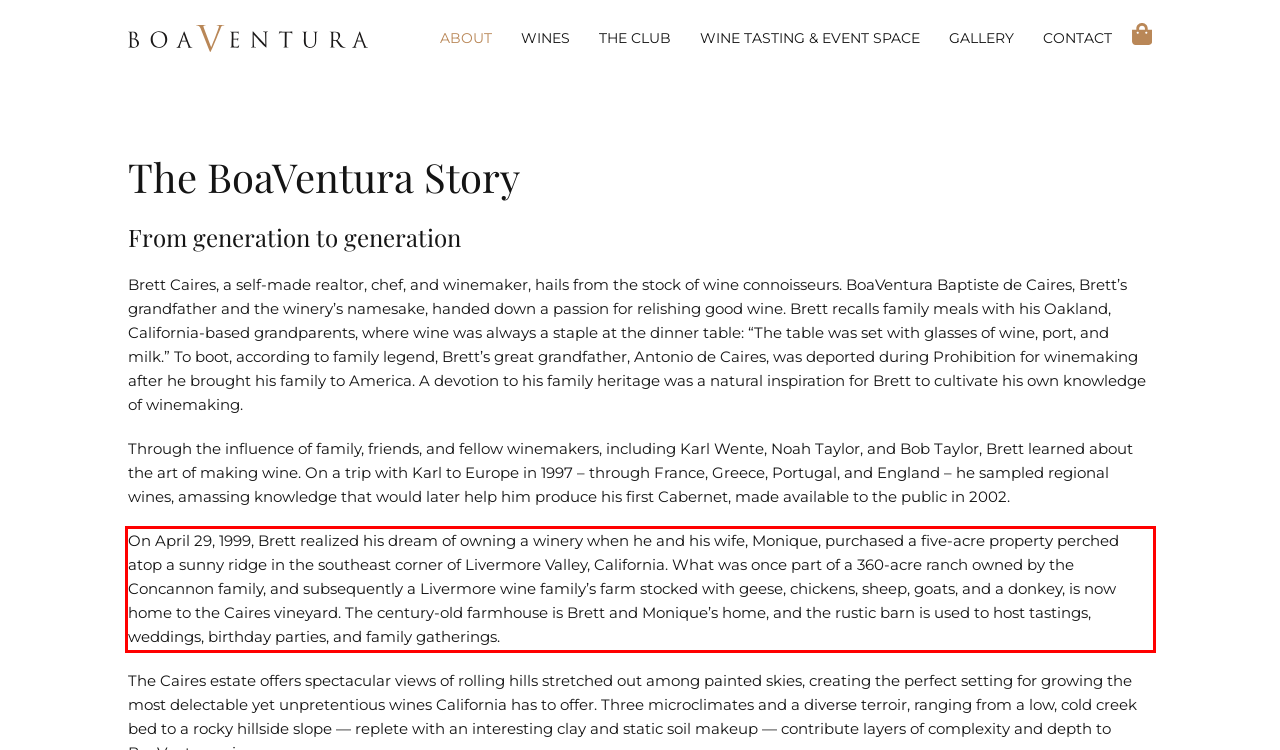Please perform OCR on the UI element surrounded by the red bounding box in the given webpage screenshot and extract its text content.

On April 29, 1999, Brett realized his dream of owning a winery when he and his wife, Monique, purchased a five-acre property perched atop a sunny ridge in the southeast corner of Livermore Valley, California. What was once part of a 360-acre ranch owned by the Concannon family, and subsequently a Livermore wine family’s farm stocked with geese, chickens, sheep, goats, and a donkey, is now home to the Caires vineyard. The century-old farmhouse is Brett and Monique’s home, and the rustic barn is used to host tastings, weddings, birthday parties, and family gatherings.